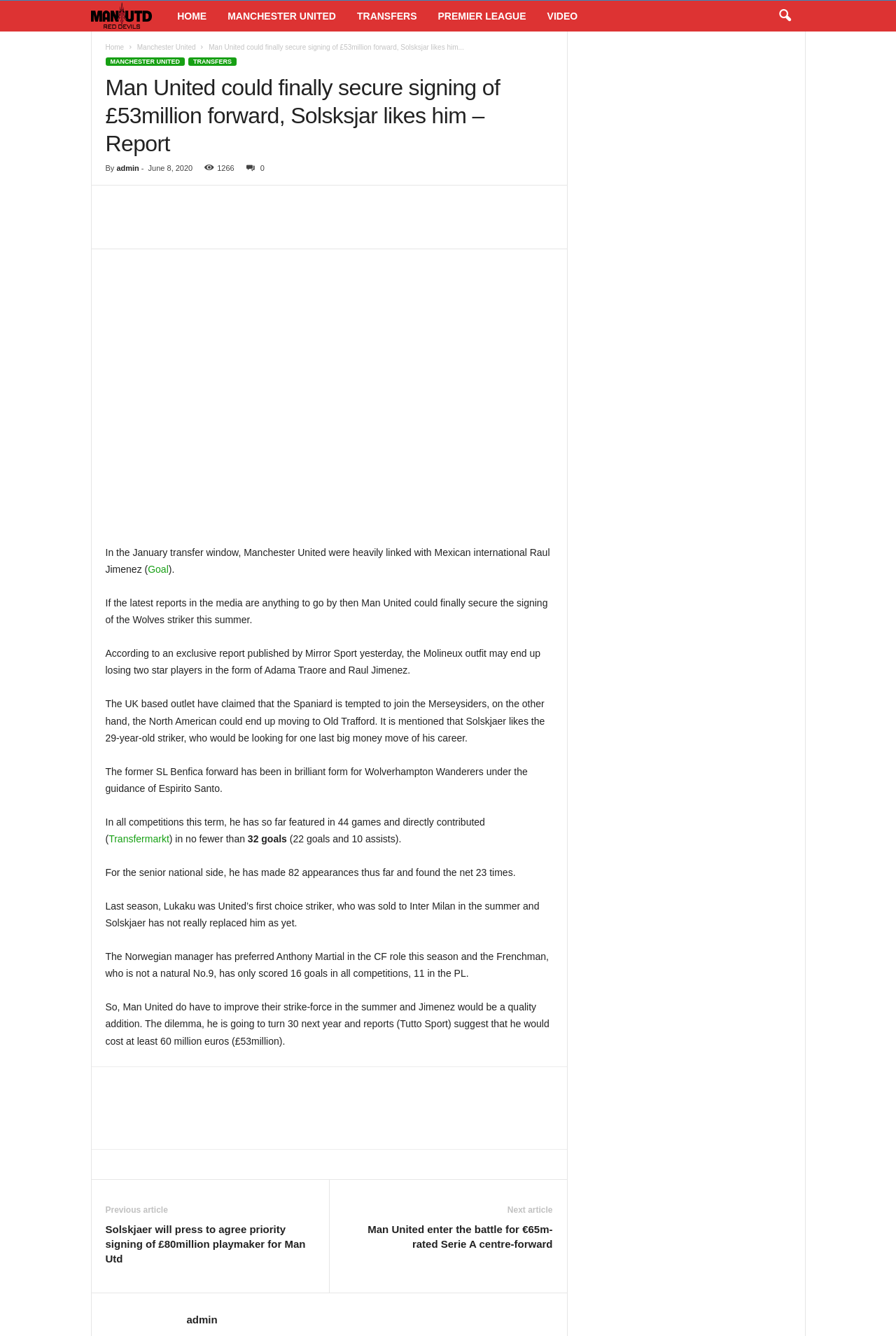Identify the bounding box coordinates of the clickable region necessary to fulfill the following instruction: "Click on the 'Manchester United Red Devils' link". The bounding box coordinates should be four float numbers between 0 and 1, i.e., [left, top, right, bottom].

[0.101, 0.001, 0.186, 0.024]